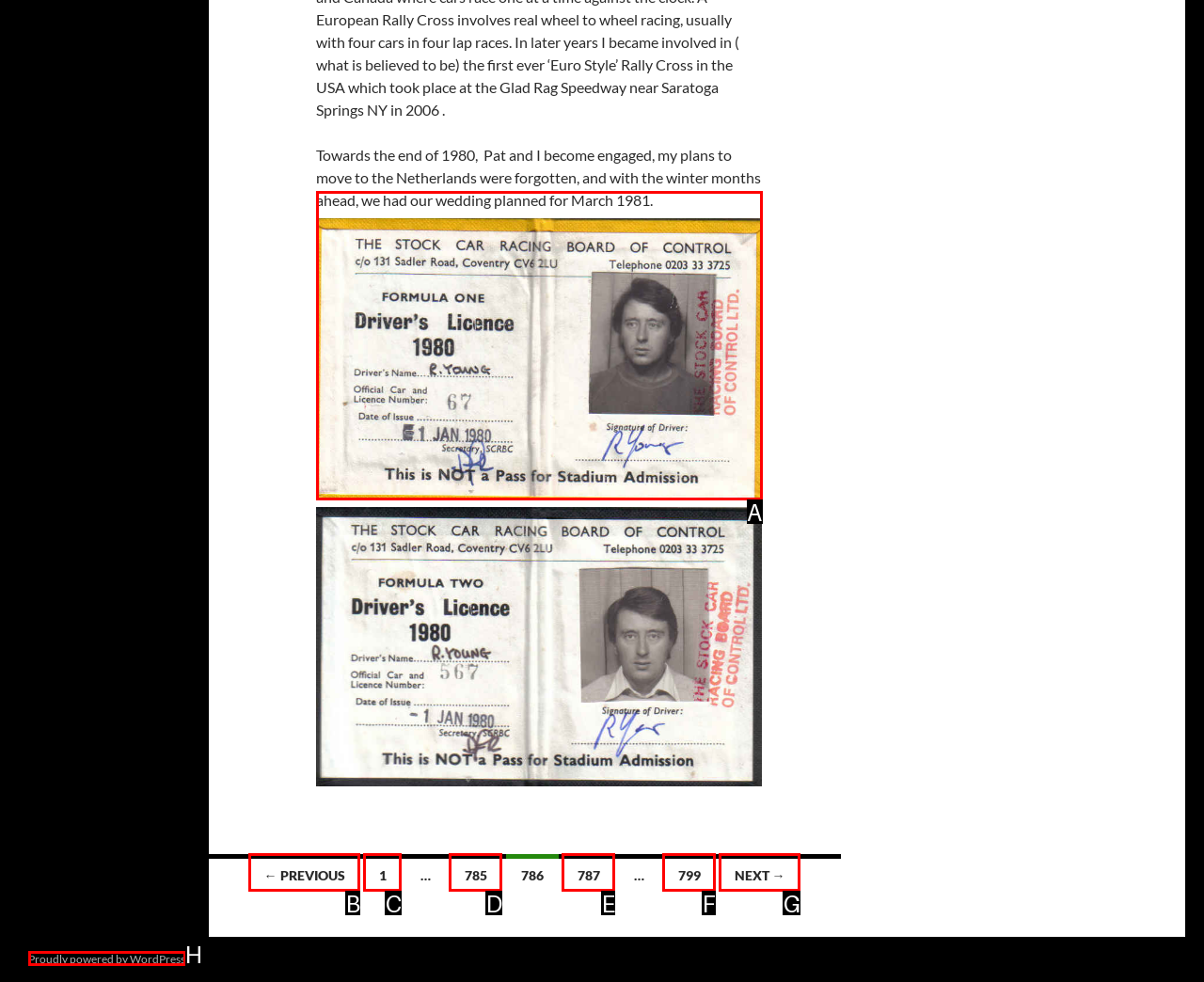Tell me which one HTML element best matches the description: ← Previous Answer with the option's letter from the given choices directly.

B